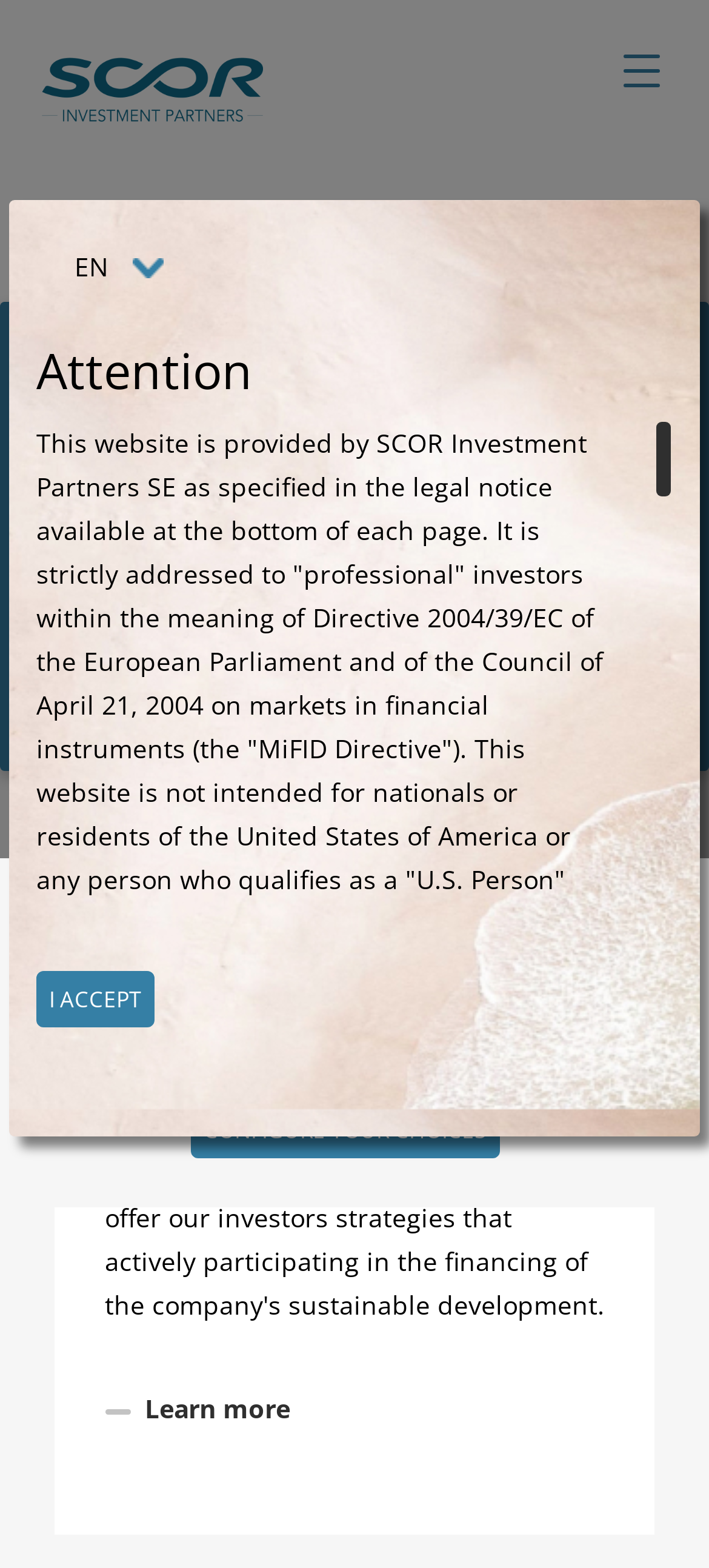Based on the image, please respond to the question with as much detail as possible:
What is the philosophy of the sustainable investment?

The philosophy of the sustainable investment can be found in the static text 'Financing the sustainable development of societies, together', which is located below the heading 'Sustainable investment'.